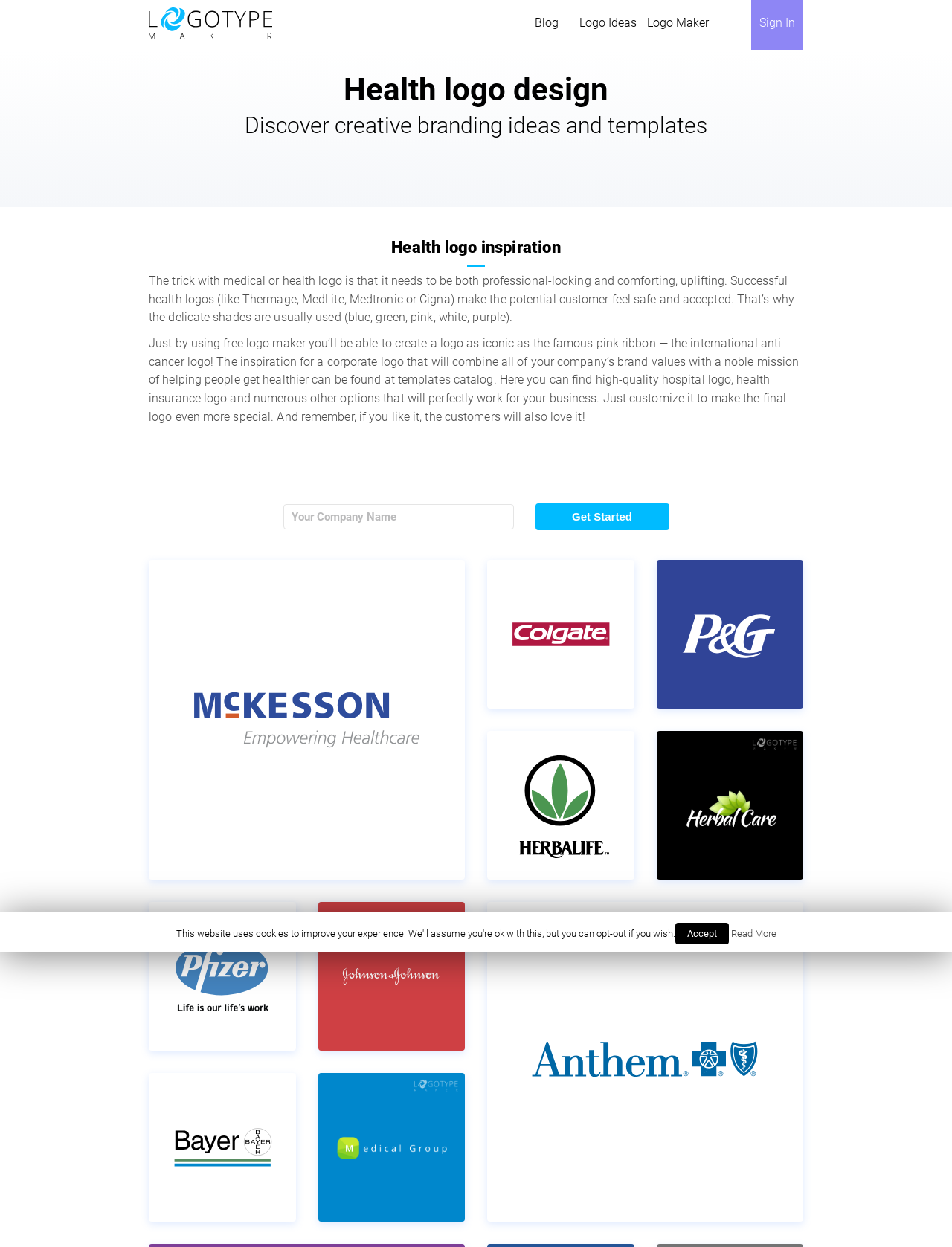Find the main header of the webpage and produce its text content.

Health logo design